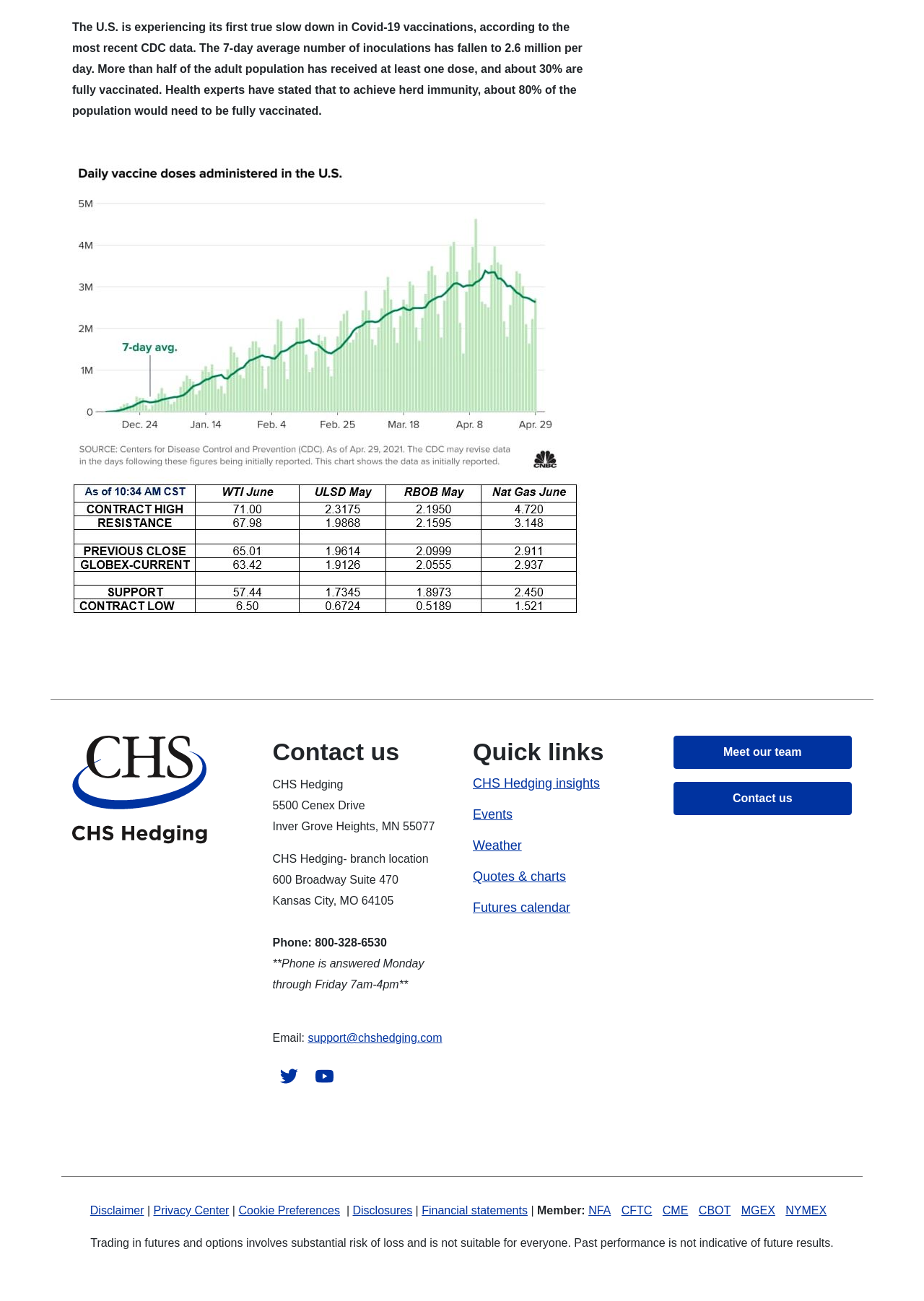Highlight the bounding box coordinates of the region I should click on to meet the following instruction: "Click the 'Disclaimer' link".

[0.097, 0.926, 0.156, 0.935]